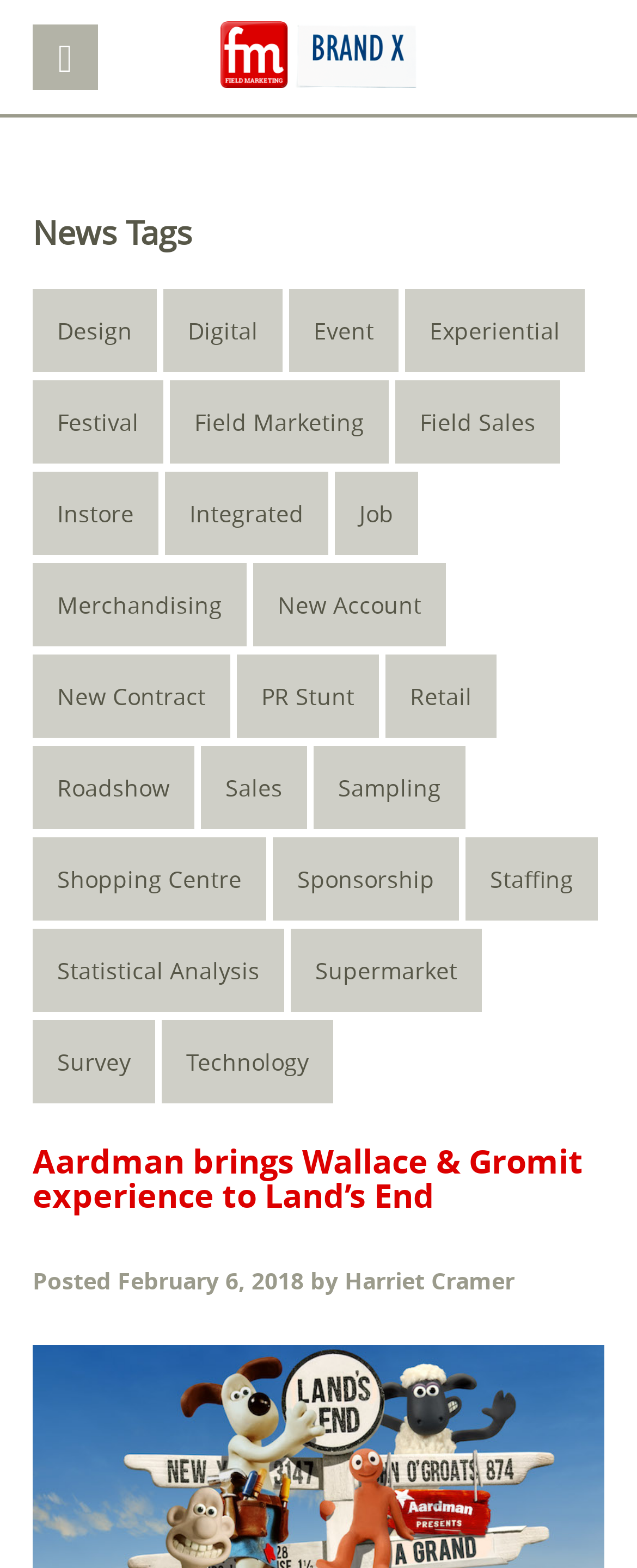Please provide a brief answer to the following inquiry using a single word or phrase:
How many items are in the 'Event' category?

890